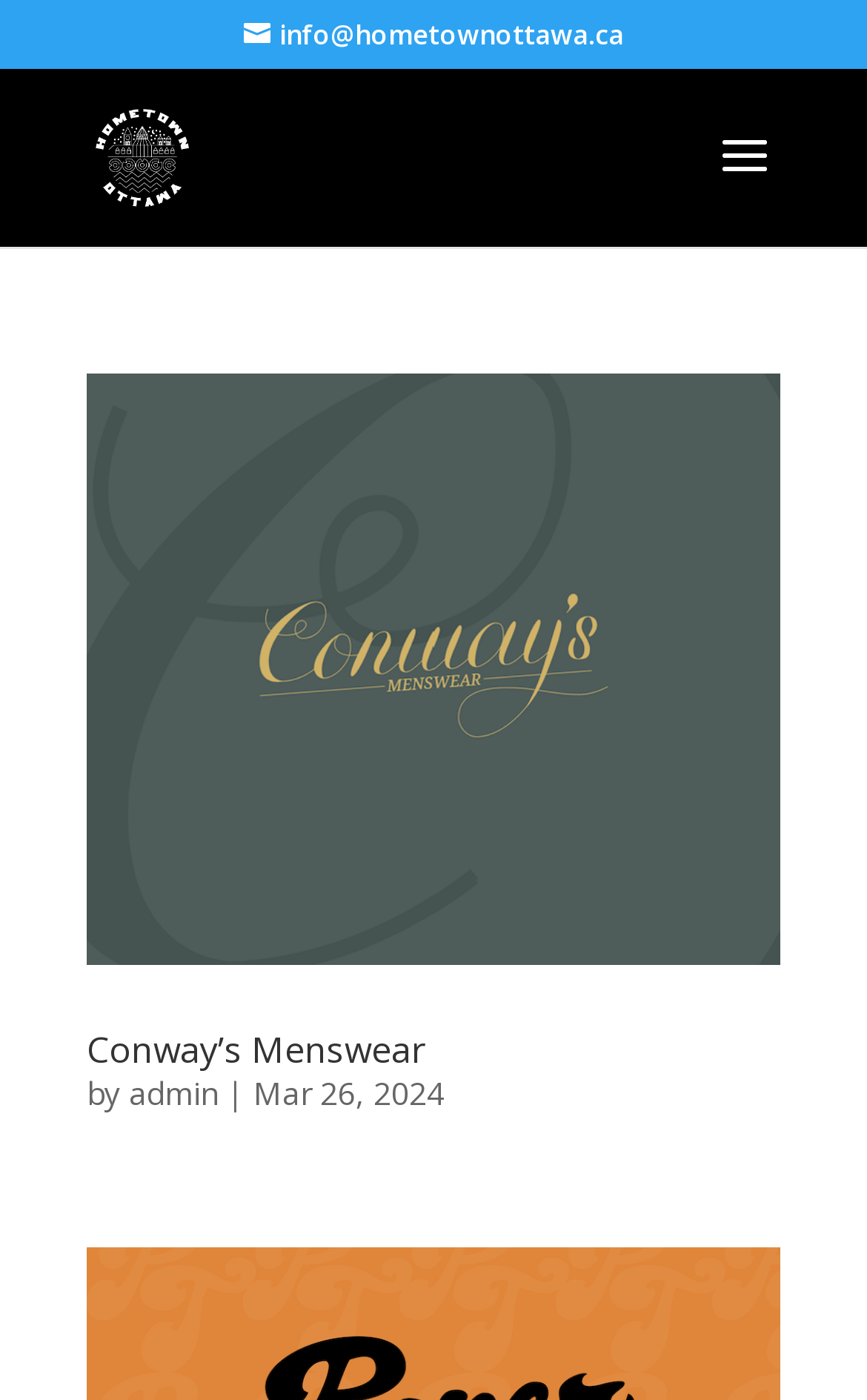What is the company name?
Answer briefly with a single word or phrase based on the image.

Hometown Ottawa Marketing Company